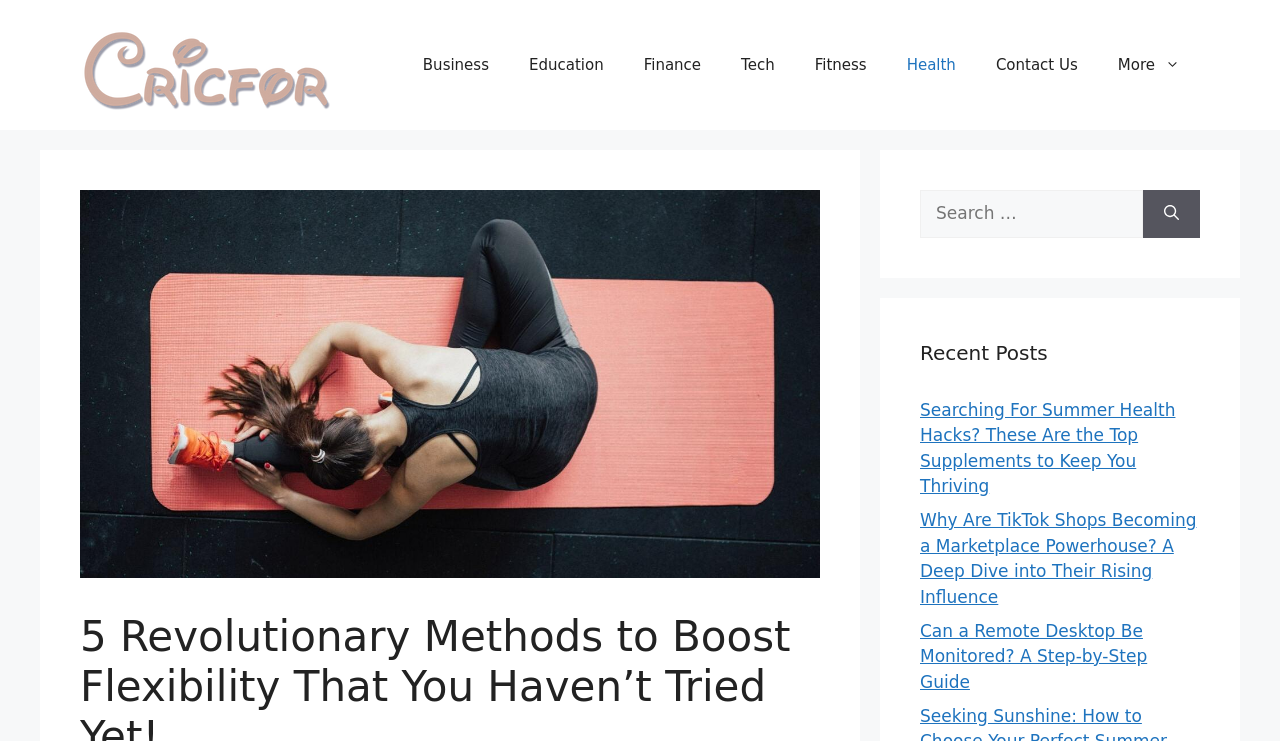Determine the bounding box coordinates for the HTML element described here: "parent_node: Search for: aria-label="Search"".

[0.893, 0.256, 0.938, 0.321]